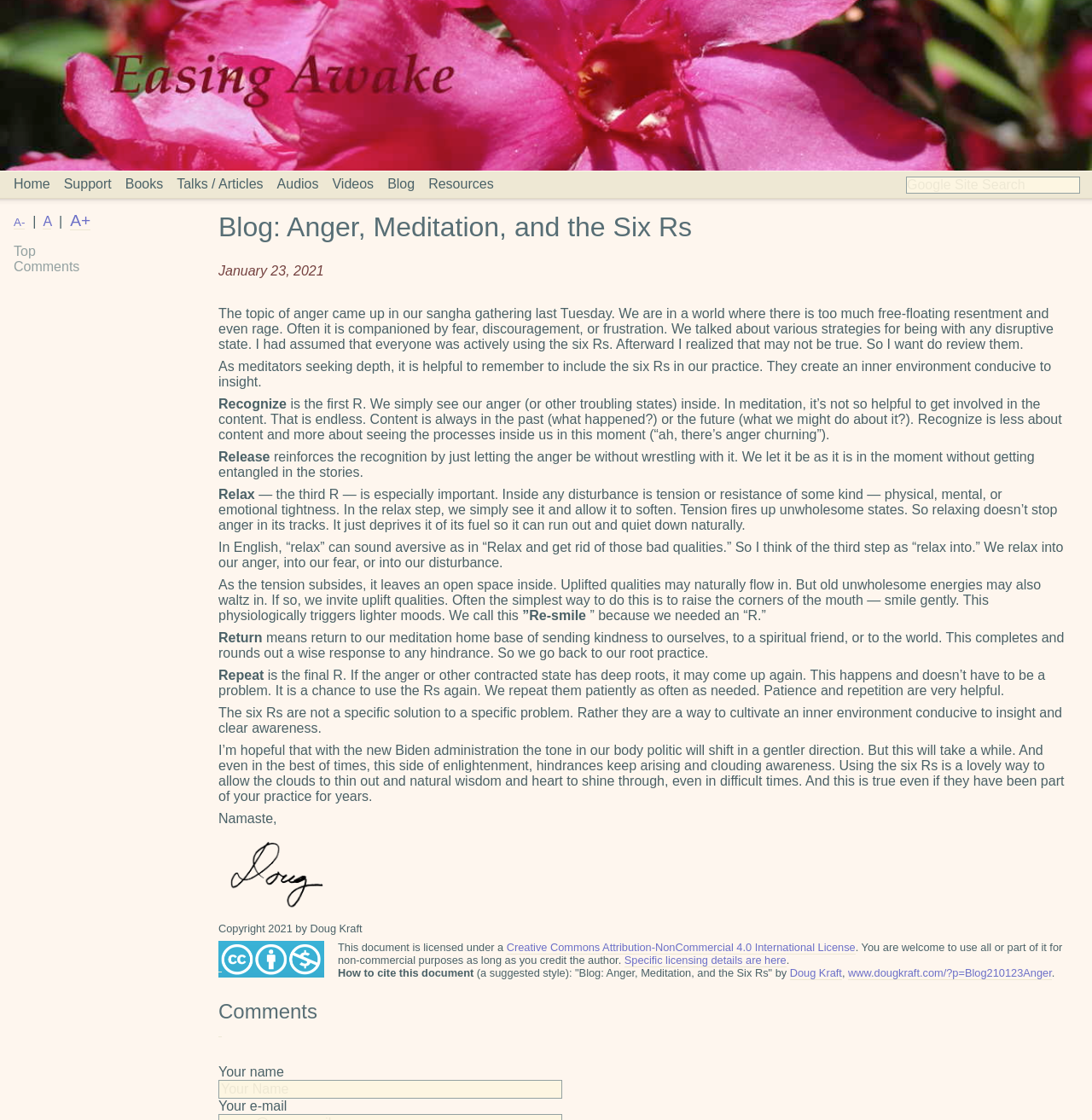Can you find the bounding box coordinates of the area I should click to execute the following instruction: "Click on the 'Home' link"?

[0.012, 0.157, 0.046, 0.171]